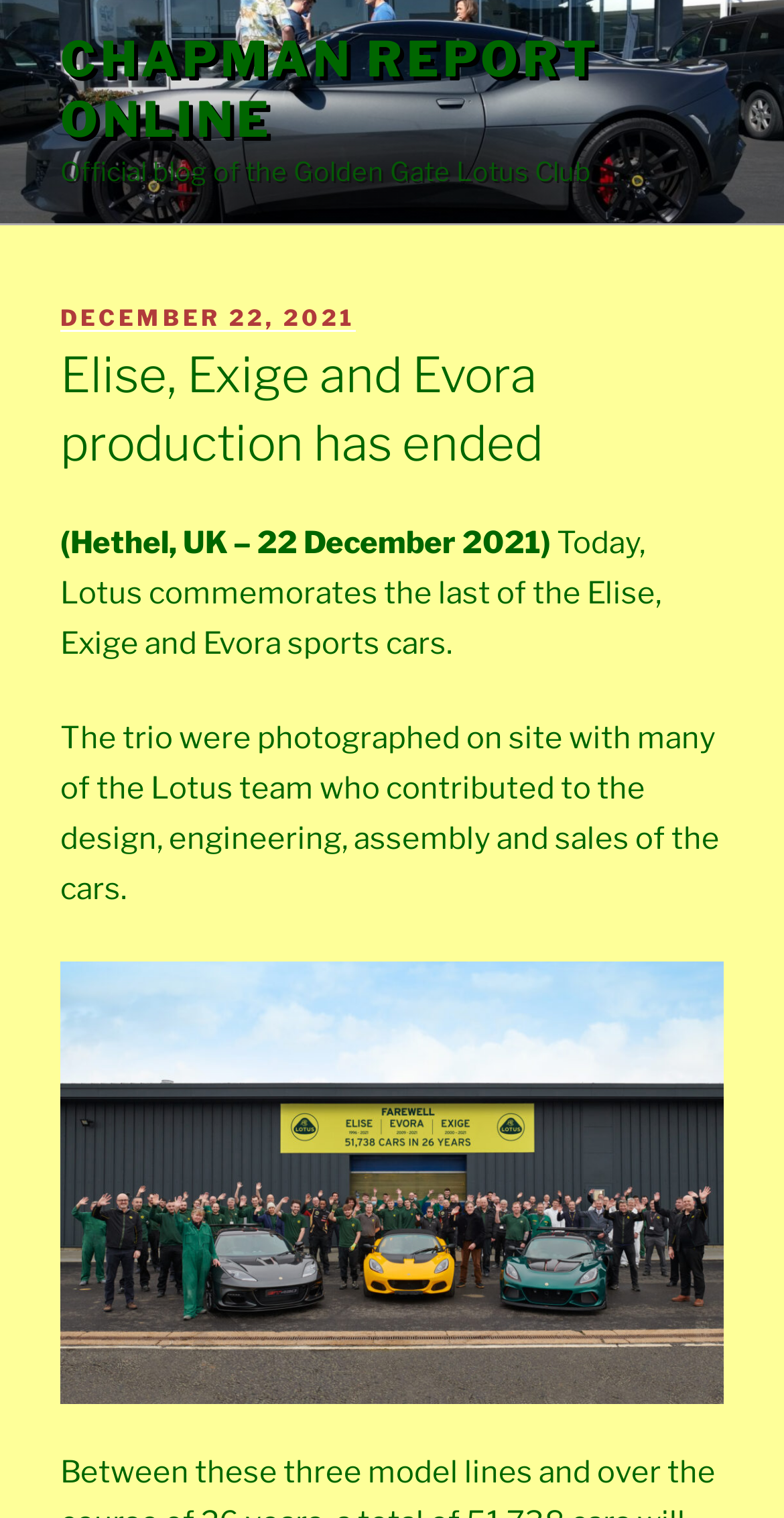What is the purpose of the photograph on site?
Please respond to the question with a detailed and informative answer.

The purpose of the photograph on site can be inferred from the text 'The trio were photographed on site with many of the Lotus team who contributed to the design, engineering, assembly and sales of the cars.' which is located in the middle of the webpage, indicating that the photograph is taken to commemorate the last of the Elise, Exige and Evora sports cars.